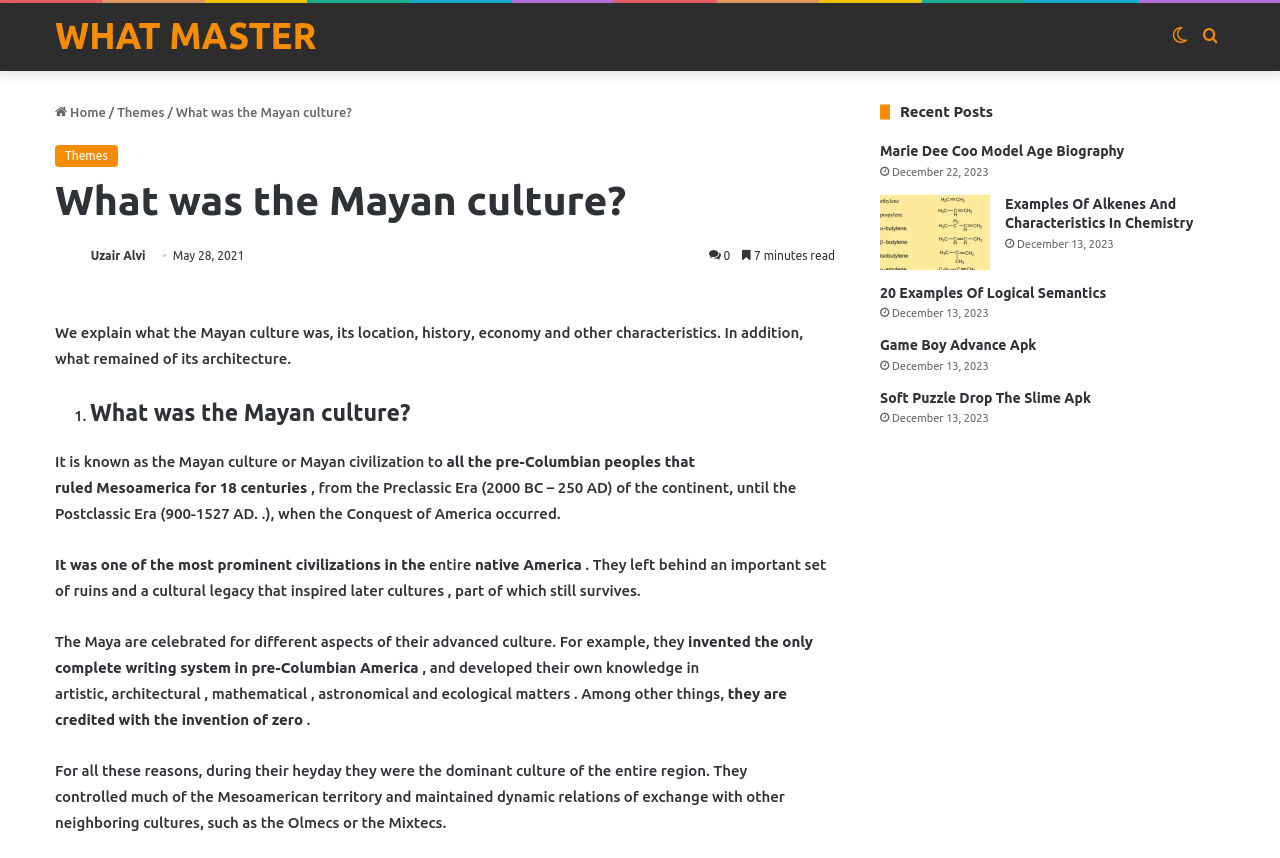Convey a detailed summary of the webpage, mentioning all key elements.

This webpage is about the Mayan culture, its history, economy, and characteristics. At the top, there is a primary navigation bar with links to "WHAT MASTER", "Search for", and "Switch skin". Below the navigation bar, there is a header section with links to "Home" and "Themes", as well as a heading that reads "What was the Mayan culture?".

To the right of the header section, there is a sidebar with a list of recent posts, including links to articles about Marie Dee Coo, alkenes in chemistry, logical semantics, and more. Each post has a corresponding image and a date, ranging from December 13, 2023, to December 22, 2023.

The main content of the webpage is divided into sections, each with a heading and several paragraphs of text. The first section explains what the Mayan culture was, its location, and its history. The text describes the Mayan civilization as one of the most prominent in native America, leaving behind an important set of ruins and a cultural legacy.

The next section highlights the achievements of the Maya, including the invention of the only complete writing system in pre-Columbian America, their knowledge in artistic, architectural, mathematical, astronomical, and ecological matters, and their invention of zero. The text also mentions that the Maya were the dominant culture of the entire region during their heyday, controlling much of the Mesoamerican territory and maintaining dynamic relations with other neighboring cultures.

Throughout the webpage, there are several links to other articles and resources, as well as images, including a photo of Uzair Alvi. The overall layout is organized, with clear headings and concise text, making it easy to navigate and read.